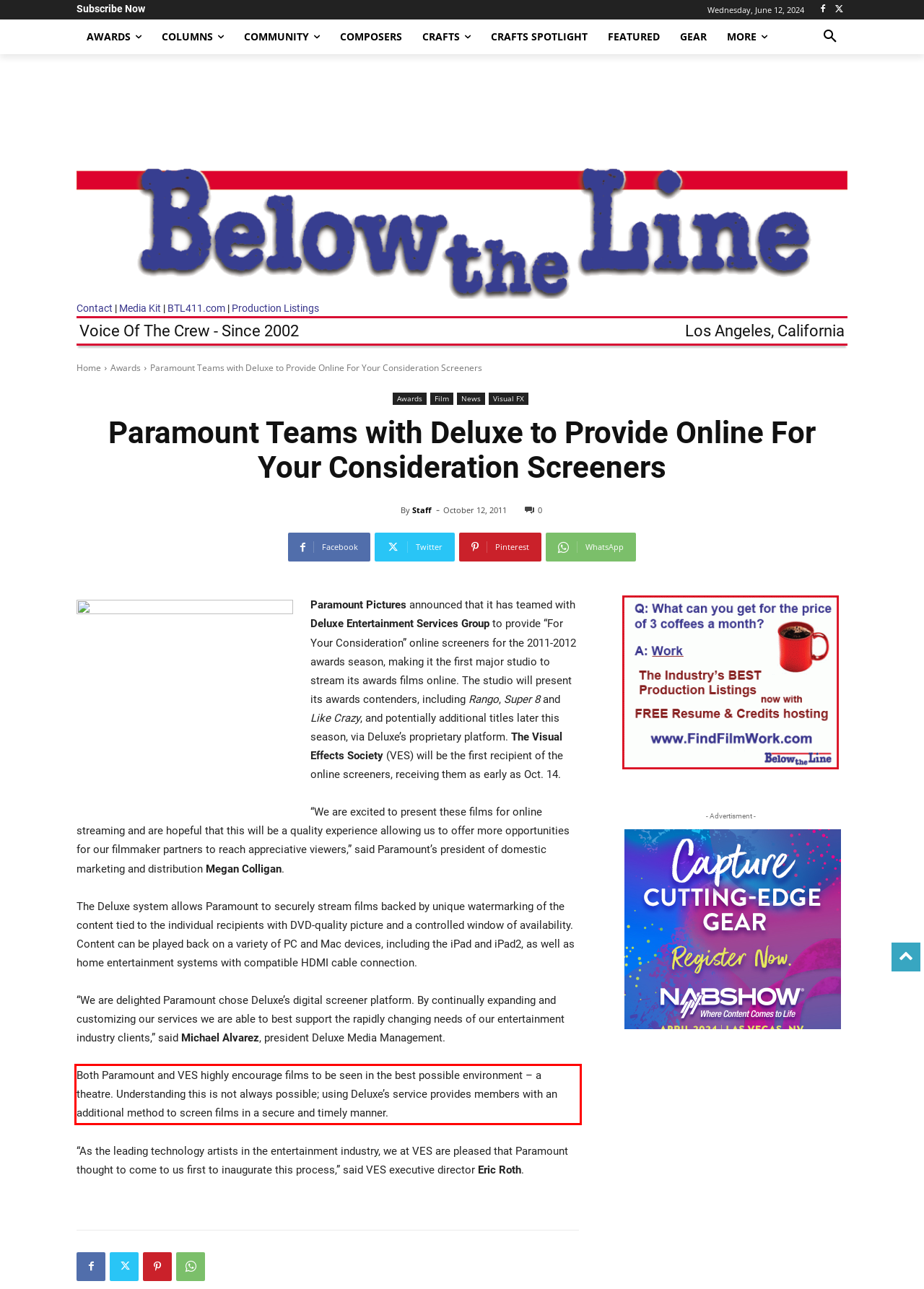Identify the text inside the red bounding box on the provided webpage screenshot by performing OCR.

Both Paramount and VES highly encourage films to be seen in the best possible environment – a theatre. Understanding this is not always possible; using Deluxe’s service provides members with an additional method to screen films in a secure and timely manner.